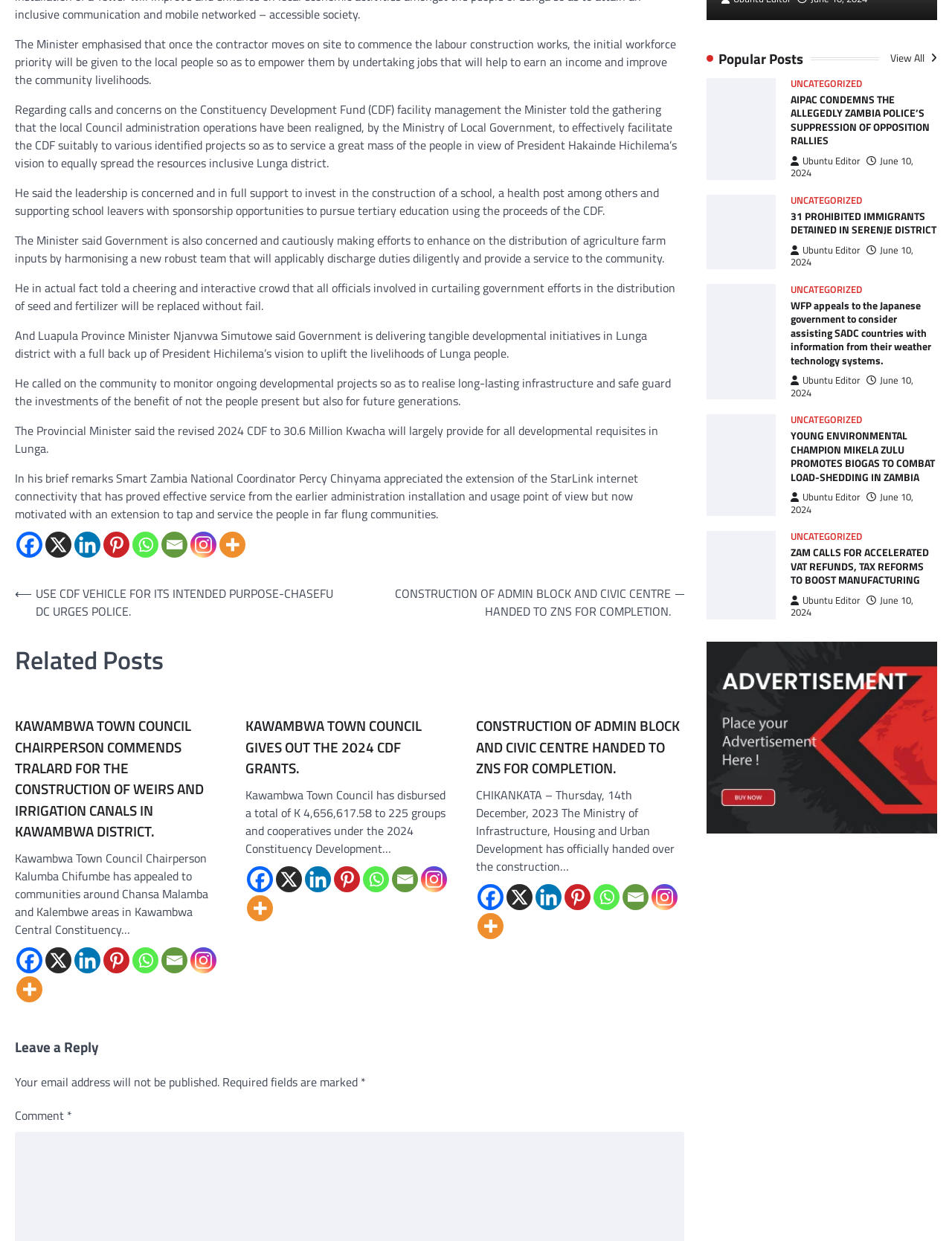Determine the bounding box of the UI component based on this description: "aria-label="Email" title="Email"". The bounding box coordinates should be four float values between 0 and 1, i.e., [left, top, right, bottom].

[0.17, 0.429, 0.197, 0.449]